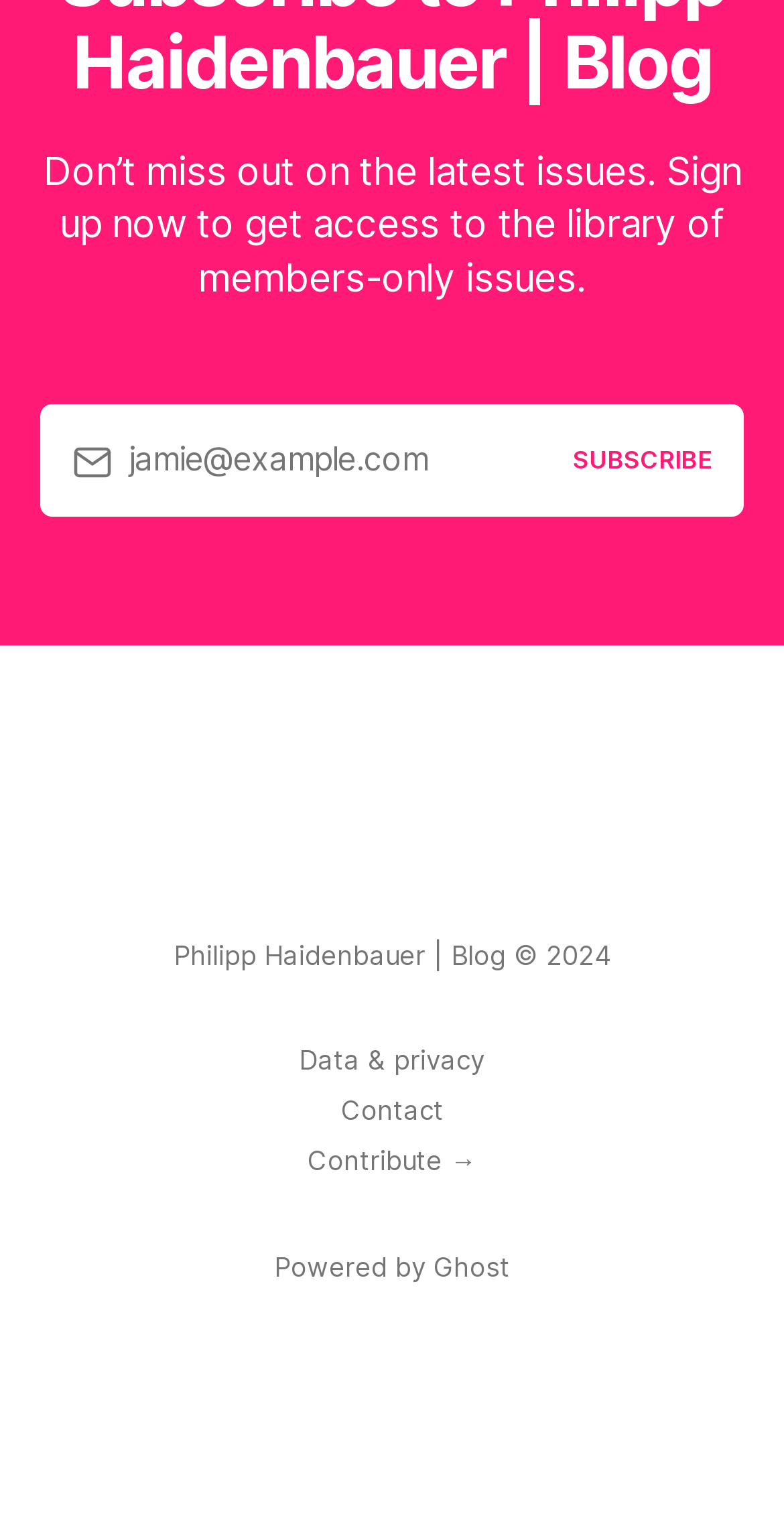Determine the bounding box coordinates (top-left x, top-left y, bottom-right x, bottom-right y) of the UI element described in the following text: Powered by Ghost

[0.35, 0.817, 0.65, 0.838]